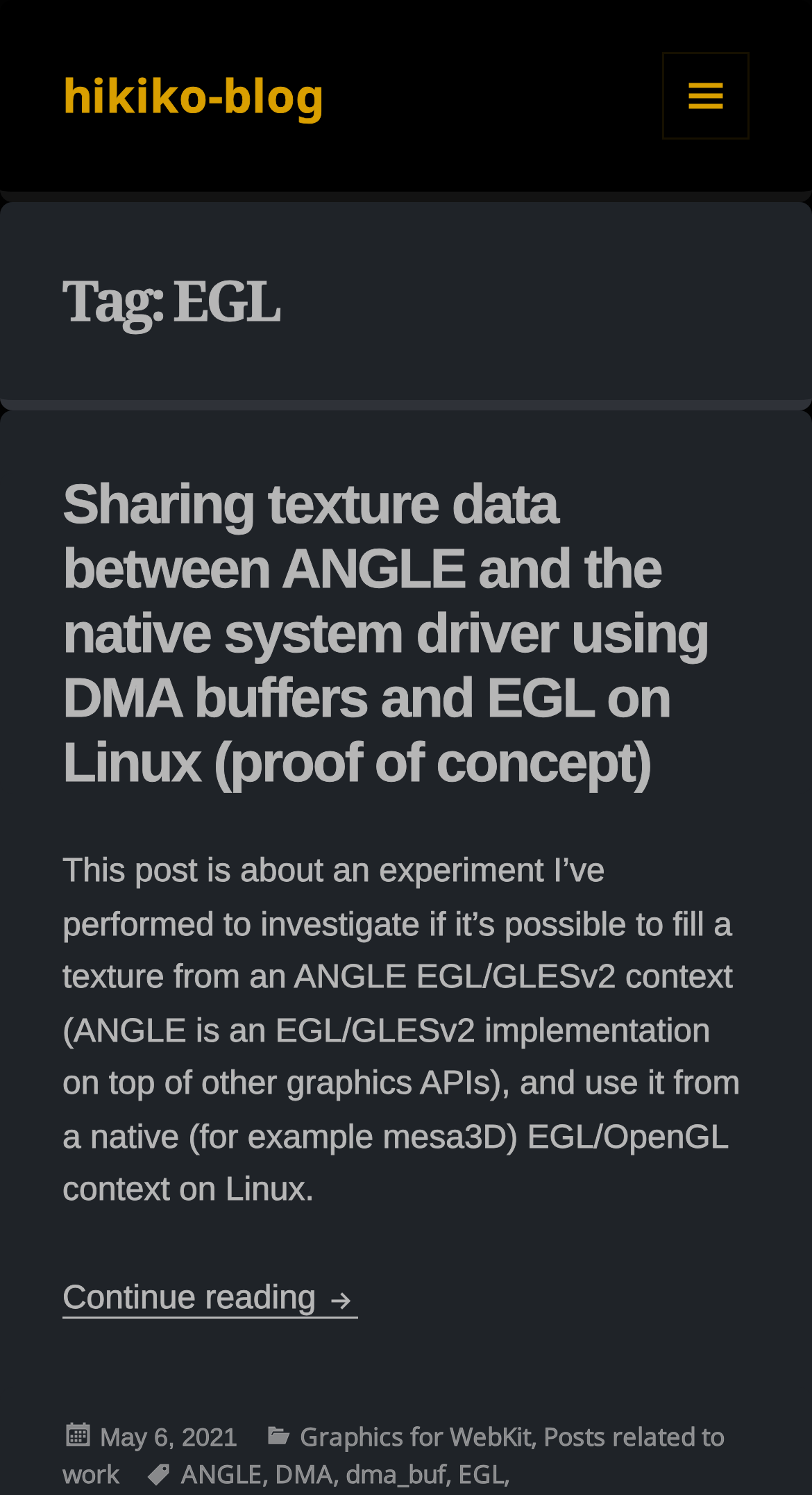Determine the bounding box coordinates of the region to click in order to accomplish the following instruction: "Click the 'hikiko-blog' link". Provide the coordinates as four float numbers between 0 and 1, specifically [left, top, right, bottom].

[0.077, 0.042, 0.4, 0.084]